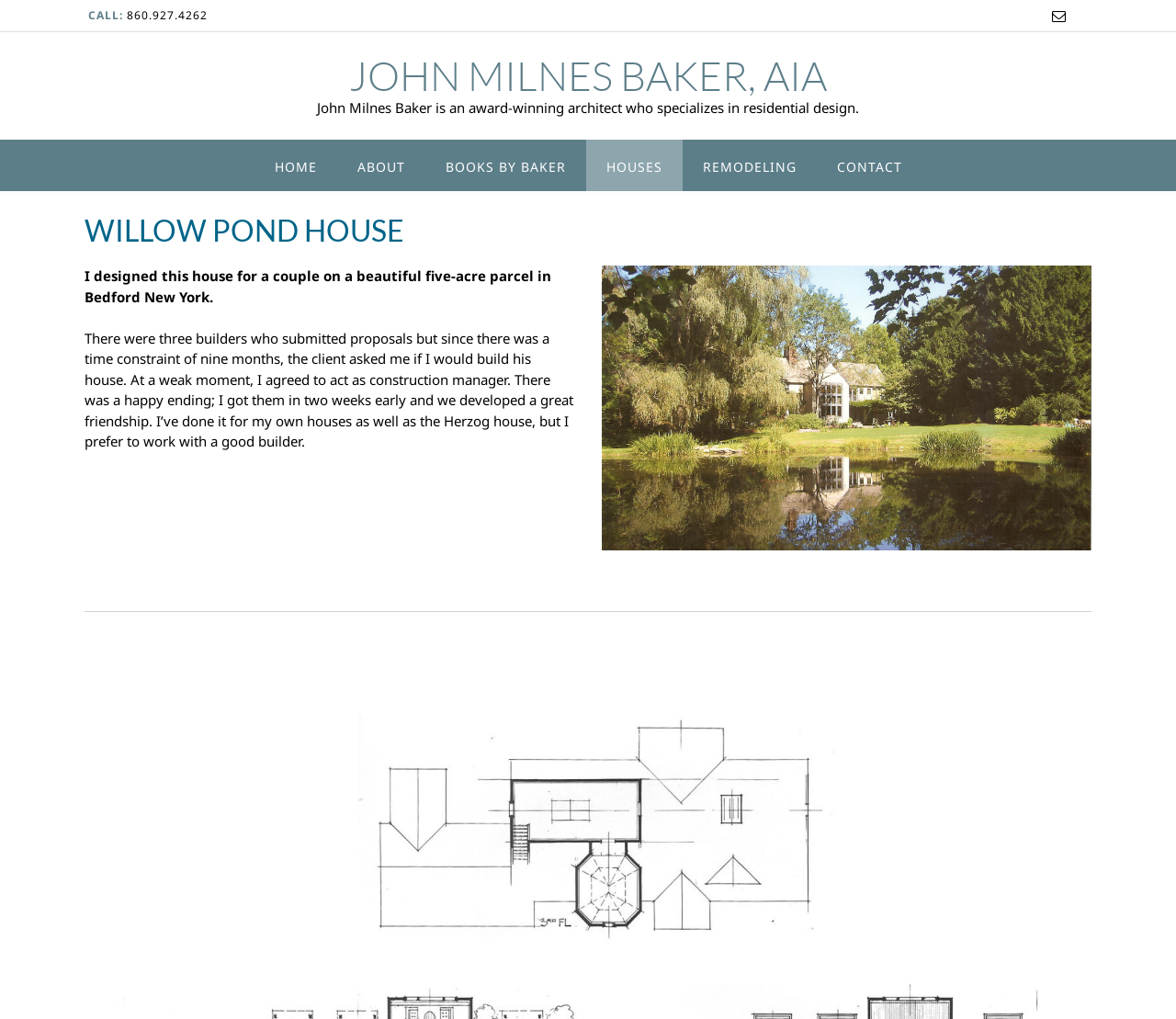Articulate a complete and detailed caption of the webpage elements.

The webpage is about Willow Pond House, designed by John Milnes Baker, an award-winning architect specializing in residential design. At the top left, there is a call-to-action section with the text "CALL:" and a phone number "860.927.4262". On the top right, there is a social media icon. Below the call-to-action section, there is a brief introduction to John Milnes Baker.

The main content of the webpage is divided into two sections. On the left, there is a navigation menu with links to "HOME", "ABOUT", "BOOKS BY BAKER", "HOUSES", "REMODELING", and "CONTACT". On the right, there is a header section with the title "WILLOW POND HOUSE". Below the title, there is a descriptive text about the house, which was designed for a couple on a five-acre parcel in Bedford, New York. The text also mentions that the architect acted as the construction manager and successfully completed the project two weeks early.

At the bottom of the page, there is a horizontal separator, followed by a small non-descriptive text element.